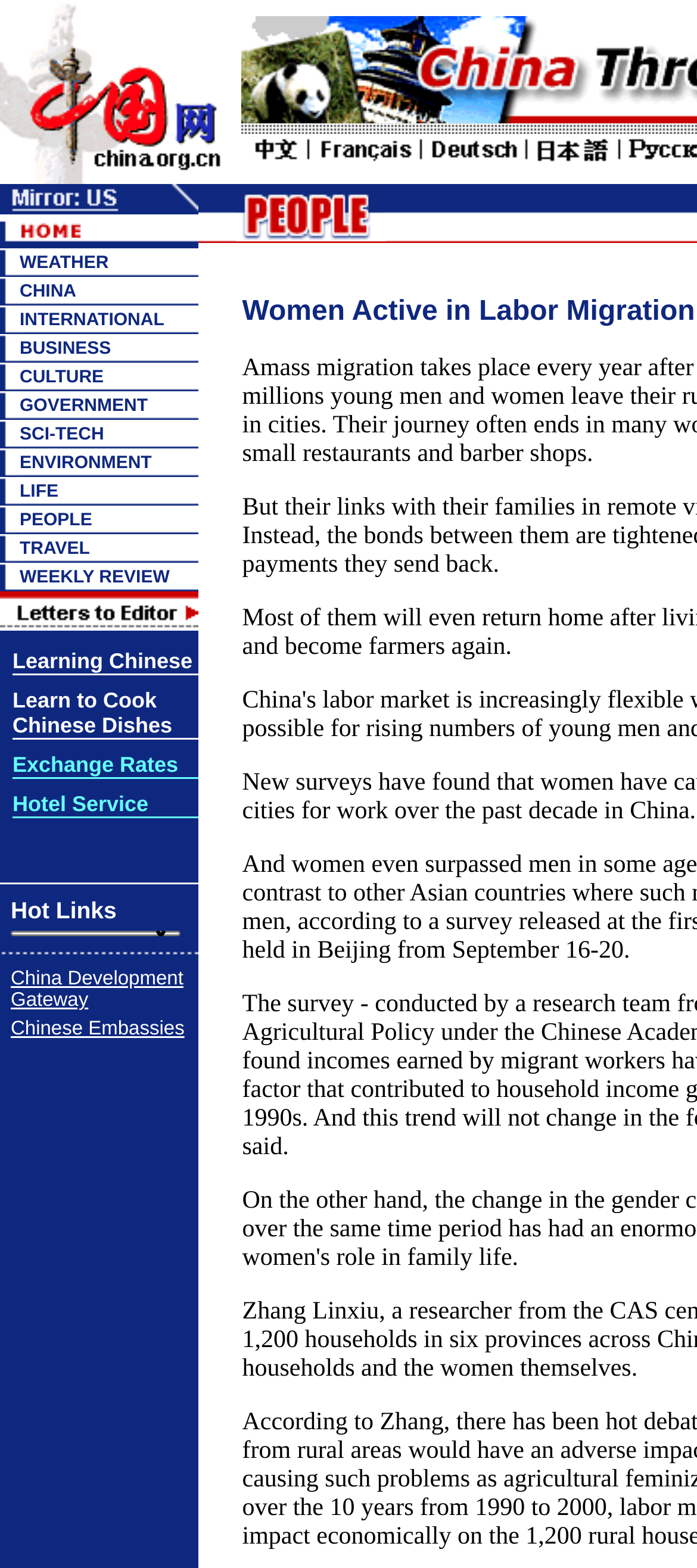Respond to the following question with a brief word or phrase:
Is there an image on the webpage?

Yes